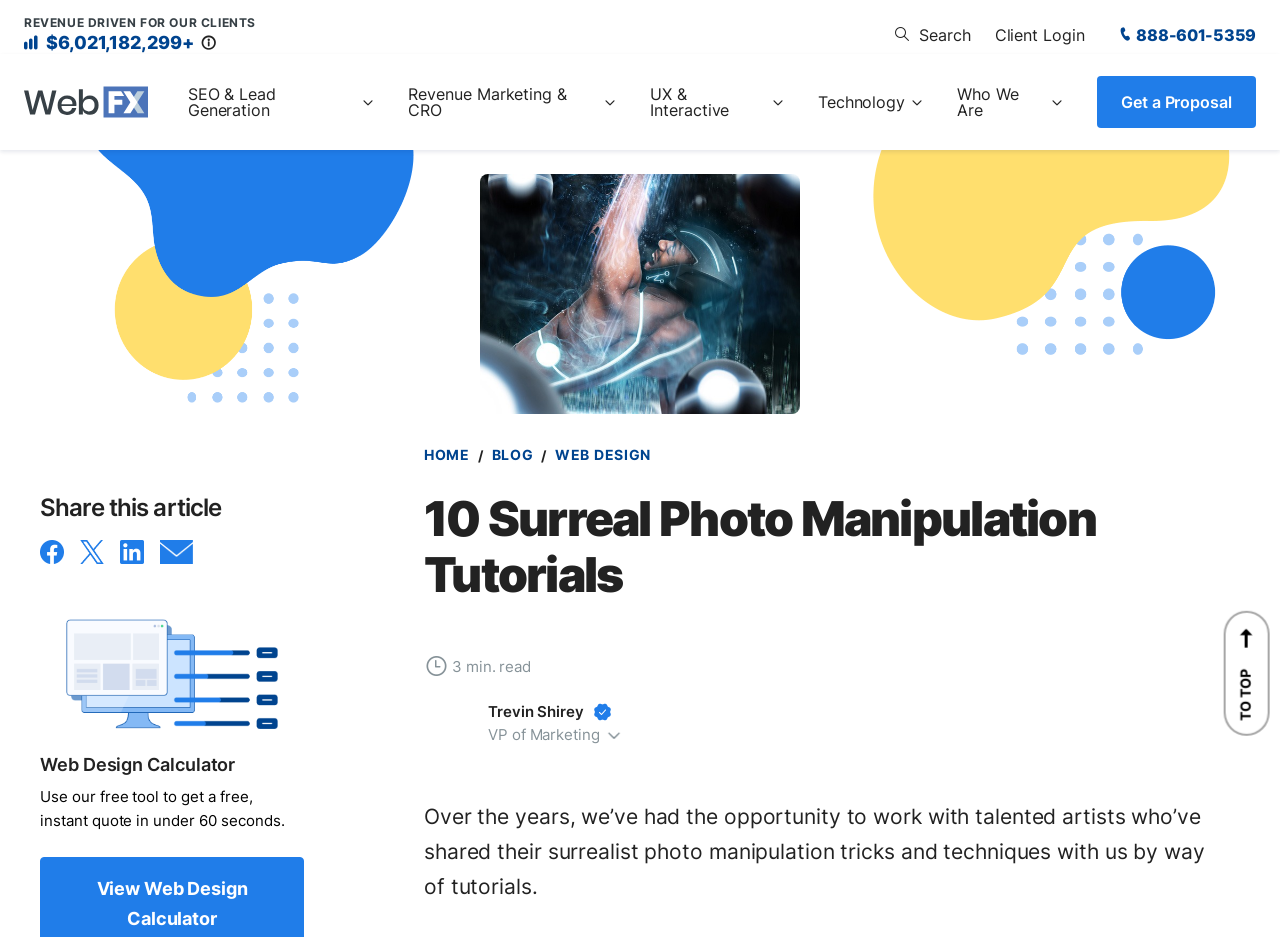Determine the main heading of the webpage and generate its text.

10 Surreal Photo Manipulation Tutorials